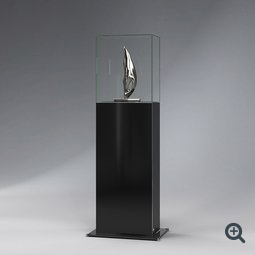Craft a descriptive caption that covers all aspects of the image.

The image showcases the SIGNUM design all-glass showcase, a striking display piece that features a sleek and modern aesthetic. The showcase consists of a tall, slender black pedestal base that provides a strong contrast to the glass enclosure. The glass section is designed to elegantly enclose a metallic sculpture, enhancing its visual appeal while protecting it from dust and damage. This showcase exemplifies high-quality craftsmanship, making it ideal for exhibiting art pieces or collectibles, and represents outstanding design by Ute Bröker. With backlit glass surfaces, it adds a sophisticated touch to any environment where it is displayed.